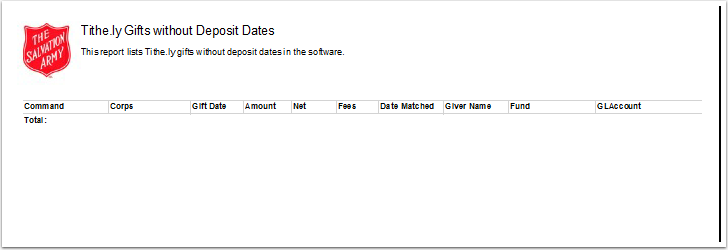Describe in detail everything you see in the image.

The image displays a report titled "Tithe.ly Gifts without Deposit Dates." This report is utilized to identify gifts recorded in the Tithe.ly software that lack corresponding deposit dates. The heading is prominently highlighted, featuring the Salvation Army shield logo, conveying the organization's branding. Below the title, the report outlines relevant columns including "Command," "Corps," "Gift Data," "Amount," "Net," "Fees," "Data Matched," "Giver Name," "Fund," and "GL Account." Currently, the table is empty, indicating that no entries are present, with a "Total" row suggesting that values will be summed if data is inputted. The layout is designed for clarity, facilitating users in managing and reviewing financial information effectively.